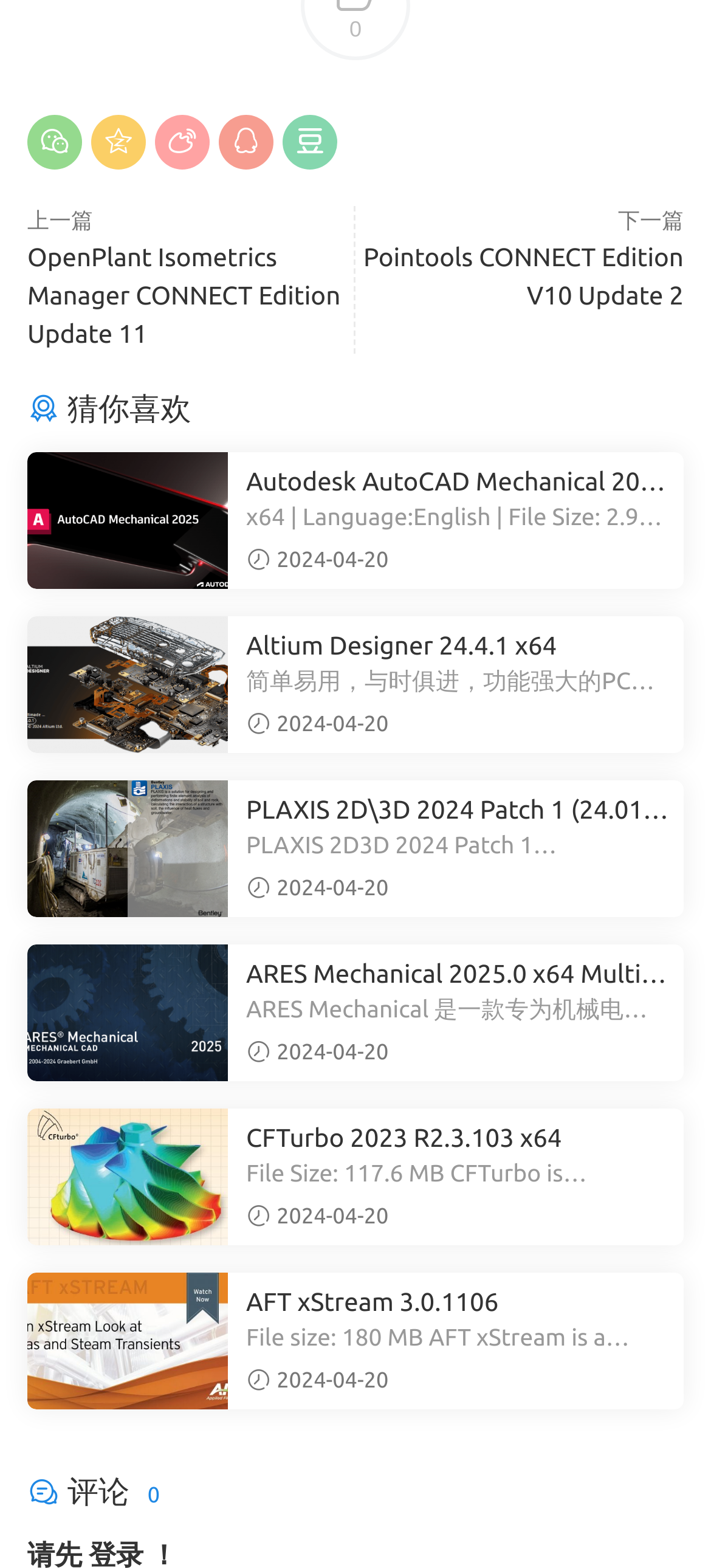Give a one-word or one-phrase response to the question: 
What is the previous article?

上一篇